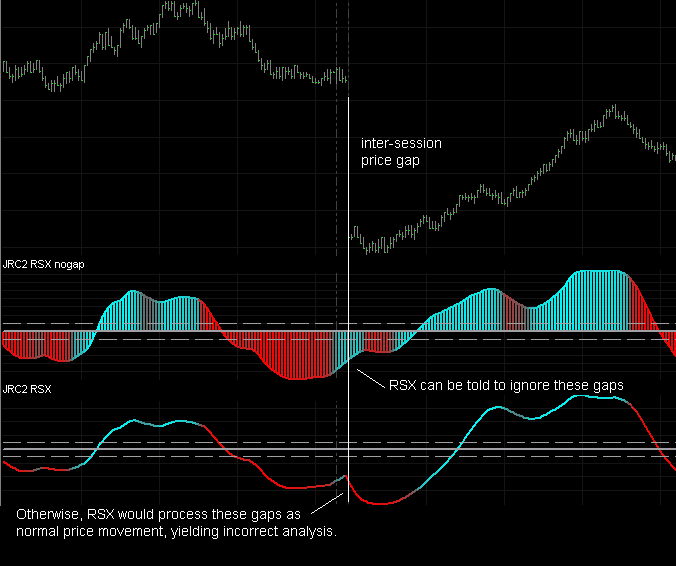Give a thorough and detailed caption for the image.

The image illustrates the functionality of the RSX (Relative Strength Index) indicator, specifically focusing on its capability to handle inter-session price gaps in trading analysis. On the left side, the chart depicts the price movement with an inter-session price gap, while two different RSX indicators are showcased at the bottom: “JRC2 RSX nogap” and “JRC2 RSX.” 

The “JRC2 RSX nogap” indicator is programmed to ignore specified price gaps, allowing for a smoother analysis, as evidenced by its continuous movement devoid of interruptions. Conversely, the “JRC2 RSX” indicator processes these gaps as genuine price actions, resulting in potentially misleading trends and signals. 

Annotations in the image highlight how RSX can be instructed to disregard these gaps, emphasizing its flexibility as a technical analysis tool. The depiction serves to educate traders on the importance of selecting appropriate indicators that can adapt to market conditions, thereby ensuring a more reliable analysis while considering the inherent risks associated with trading strategies.